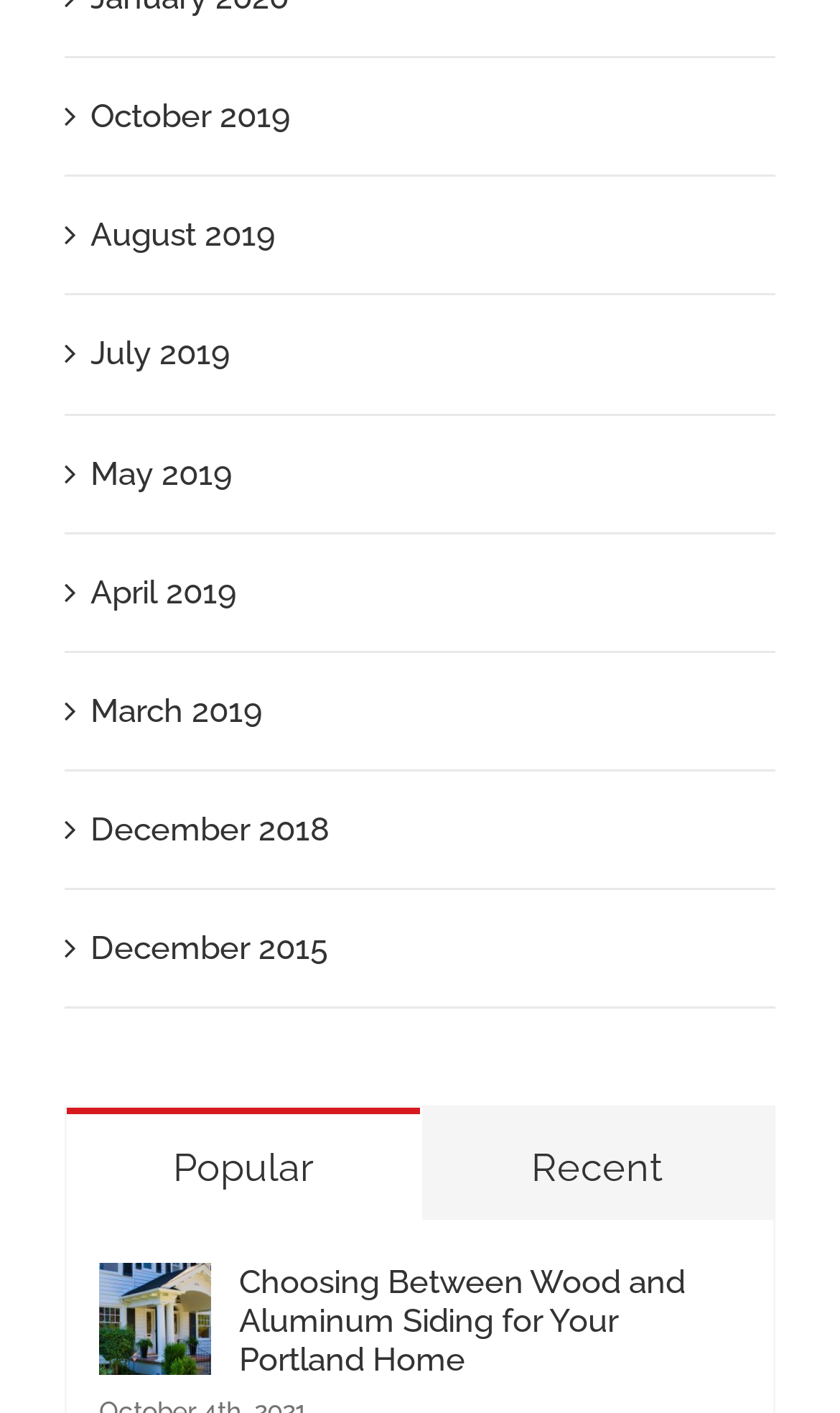Identify the bounding box for the given UI element using the description provided. Coordinates should be in the format (top-left x, top-left y, bottom-right x, bottom-right y) and must be between 0 and 1. Here is the description: Popular

[0.079, 0.784, 0.499, 0.863]